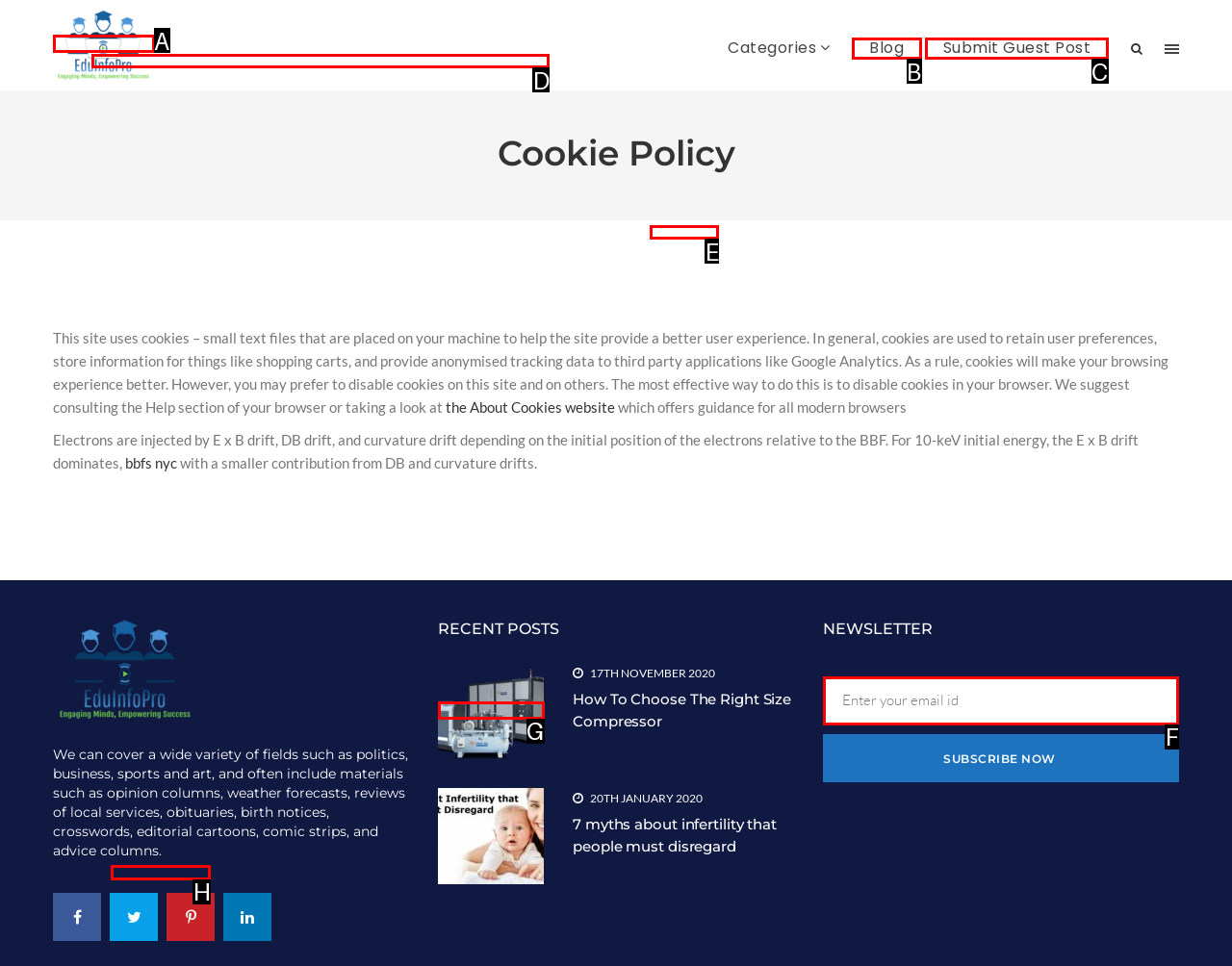Which lettered option should be clicked to achieve the task: Enter your email id in the newsletter textbox? Choose from the given choices.

F